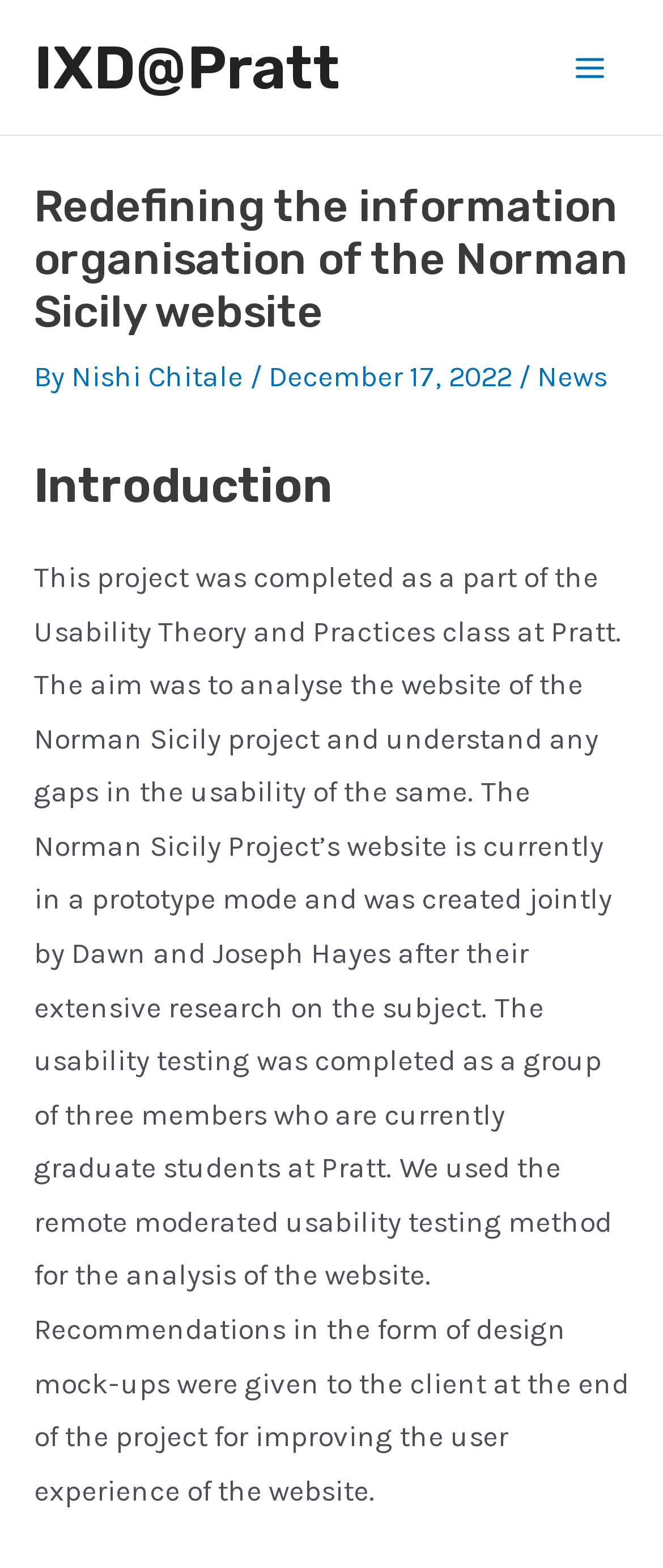What is the name of the class where the project was completed?
Provide a detailed answer to the question, using the image to inform your response.

The name of the class where the project was completed is mentioned in the introduction section of the webpage, where it says 'This project was completed as a part of the Usability Theory and Practices class at Pratt'.